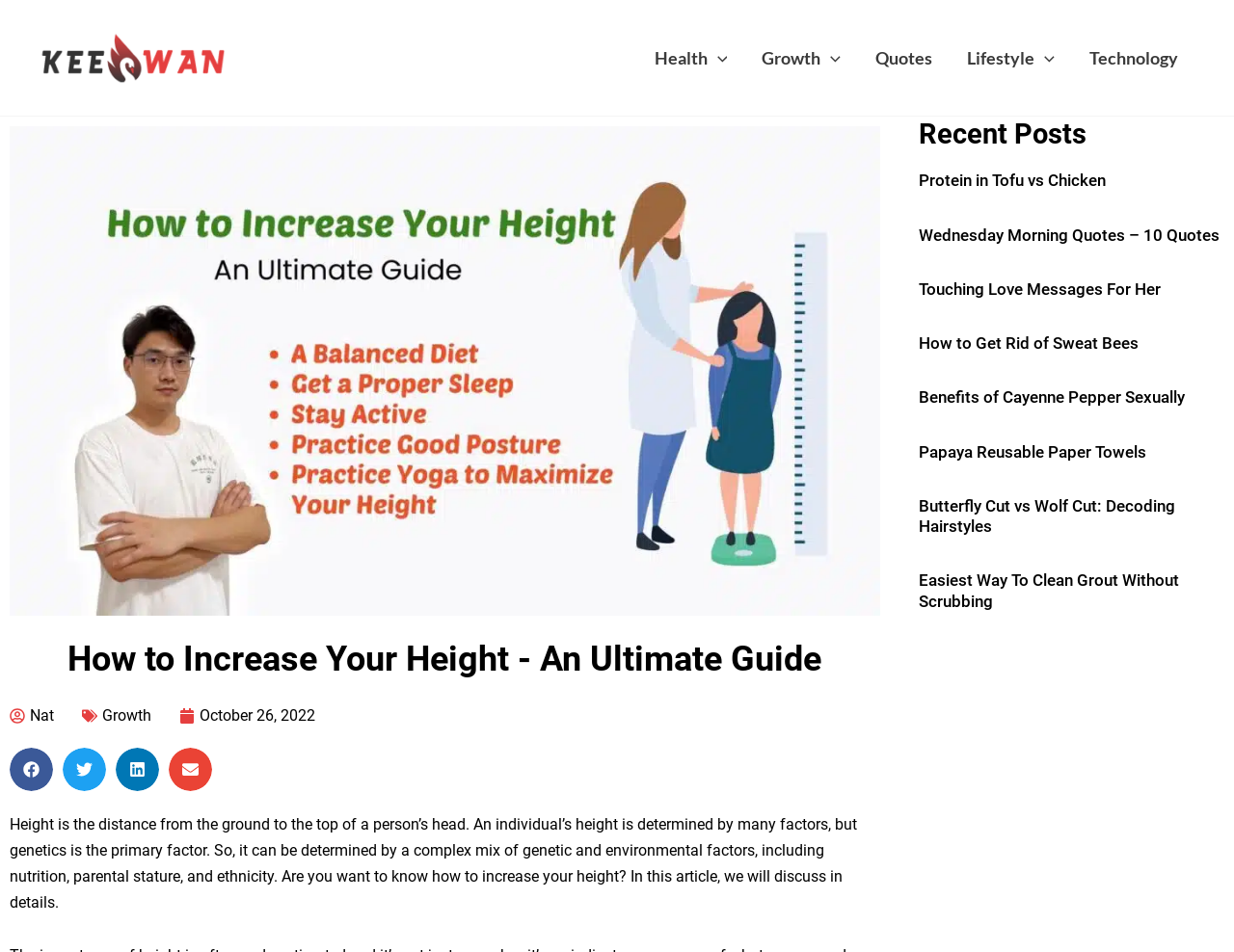How many social media sharing buttons are there? Analyze the screenshot and reply with just one word or a short phrase.

4